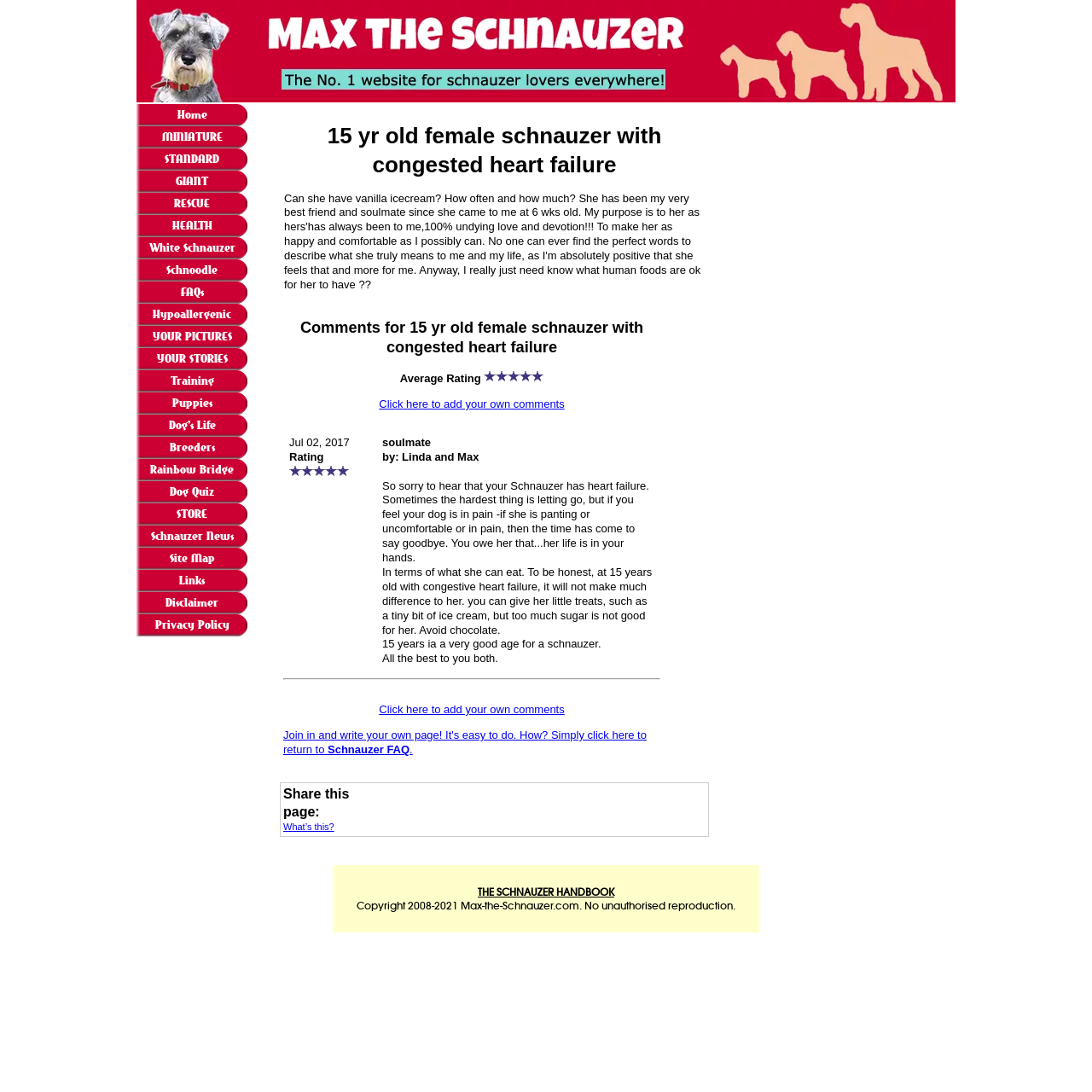What is the age of the Schnauzer mentioned in the webpage?
Look at the image and provide a short answer using one word or a phrase.

15 years old